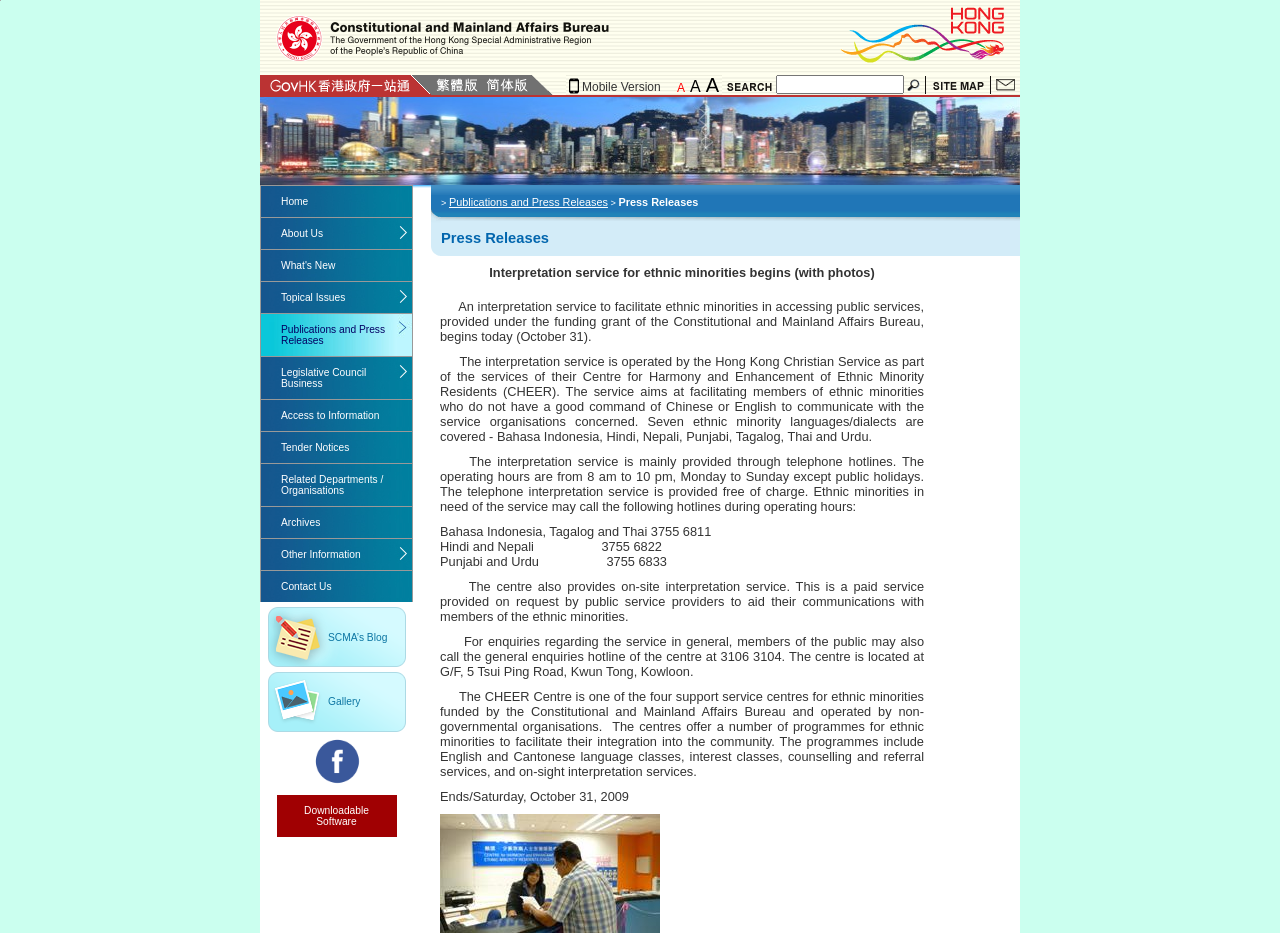Describe the entire webpage, focusing on both content and design.

This webpage is about Press Releases from the Constitutional and Mainland Affairs Bureau of the Hong Kong Special Administrative Region. At the top left, there is a link to jump to the beginning of the content. Next to it, there is a logo of the Constitutional and Mainland Affairs Bureau, accompanied by a link to its homepage. On the top right, there is a logo of Brand Hong Kong, which is a link to its webpage.

Below the logos, there is a layout table with several links, including GovHK, Traditional Chinese, Simplified Chinese, Mobile Version, and search functionality. The search functionality consists of a text box and a search button.

On the left side of the page, there is a menu with links to various sections, including Home, About Us, What's New, Topical Issues, Publications and Press Releases, Legislative Council Business, Access to Information, Tender Notices, Related Departments/Organisations, Archives, and Other Information.

In the main content area, there is a heading "Press Releases" and a list of press releases. The first press release is titled "Interpretation service for ethnic minorities begins (with photos)". There are also links to SCMA's Blog, Gallery, Facebook, and Downloadable Software at the bottom of the page.

There are a total of 3 images on the page, including the logos of Constitutional and Mainland Affairs Bureau and Brand Hong Kong, as well as a Facebook icon.